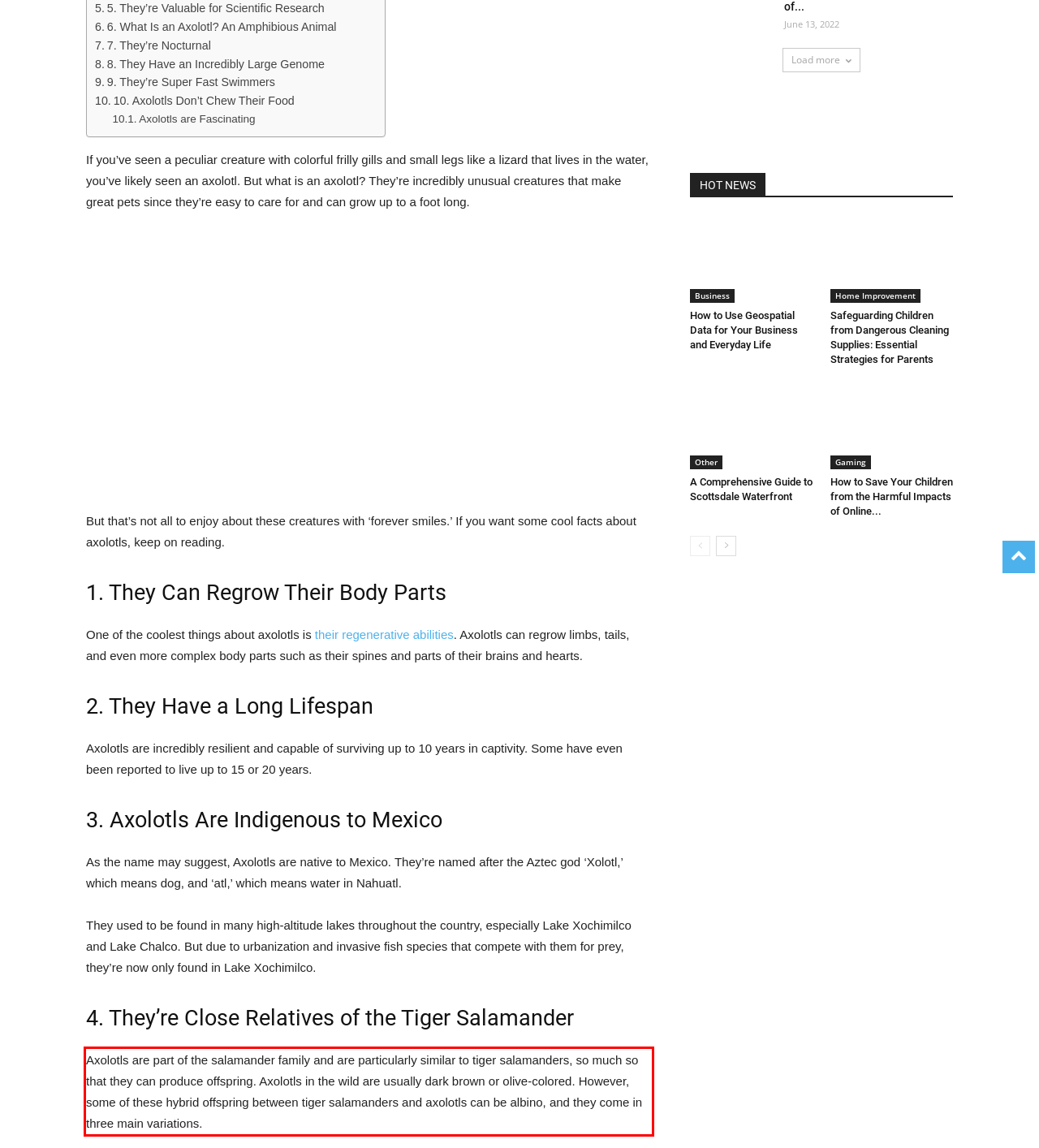In the screenshot of the webpage, find the red bounding box and perform OCR to obtain the text content restricted within this red bounding box.

Axolotls are part of the salamander family and are particularly similar to tiger salamanders, so much so that they can produce offspring. Axolotls in the wild are usually dark brown or olive-colored. However, some of these hybrid offspring between tiger salamanders and axolotls can be albino, and they come in three main variations.